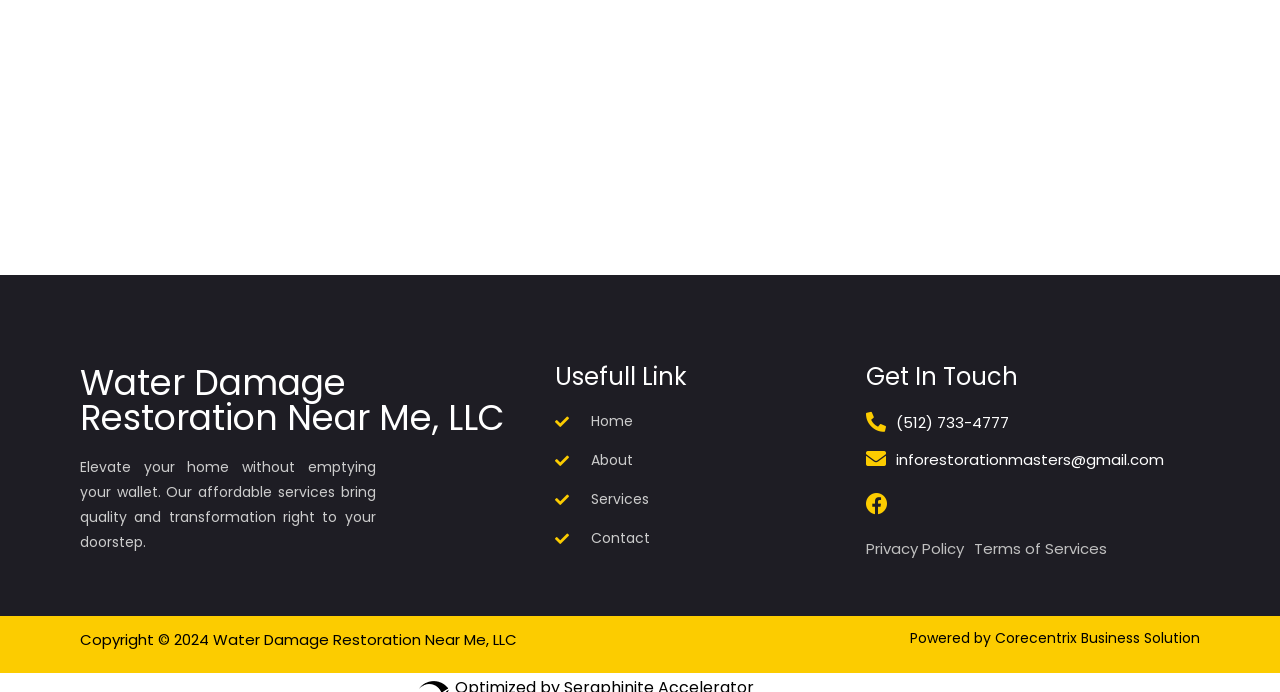Determine the coordinates of the bounding box that should be clicked to complete the instruction: "Click on Services". The coordinates should be represented by four float numbers between 0 and 1: [left, top, right, bottom].

[0.434, 0.704, 0.637, 0.741]